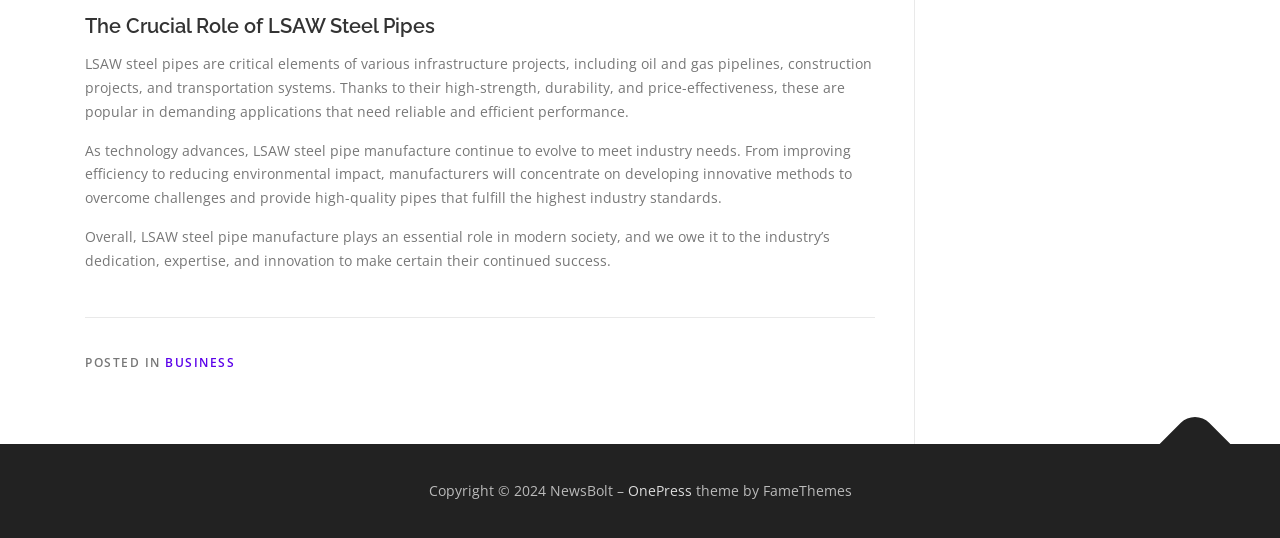From the webpage screenshot, predict the bounding box of the UI element that matches this description: "title="Back To Top"".

[0.906, 0.759, 0.961, 0.891]